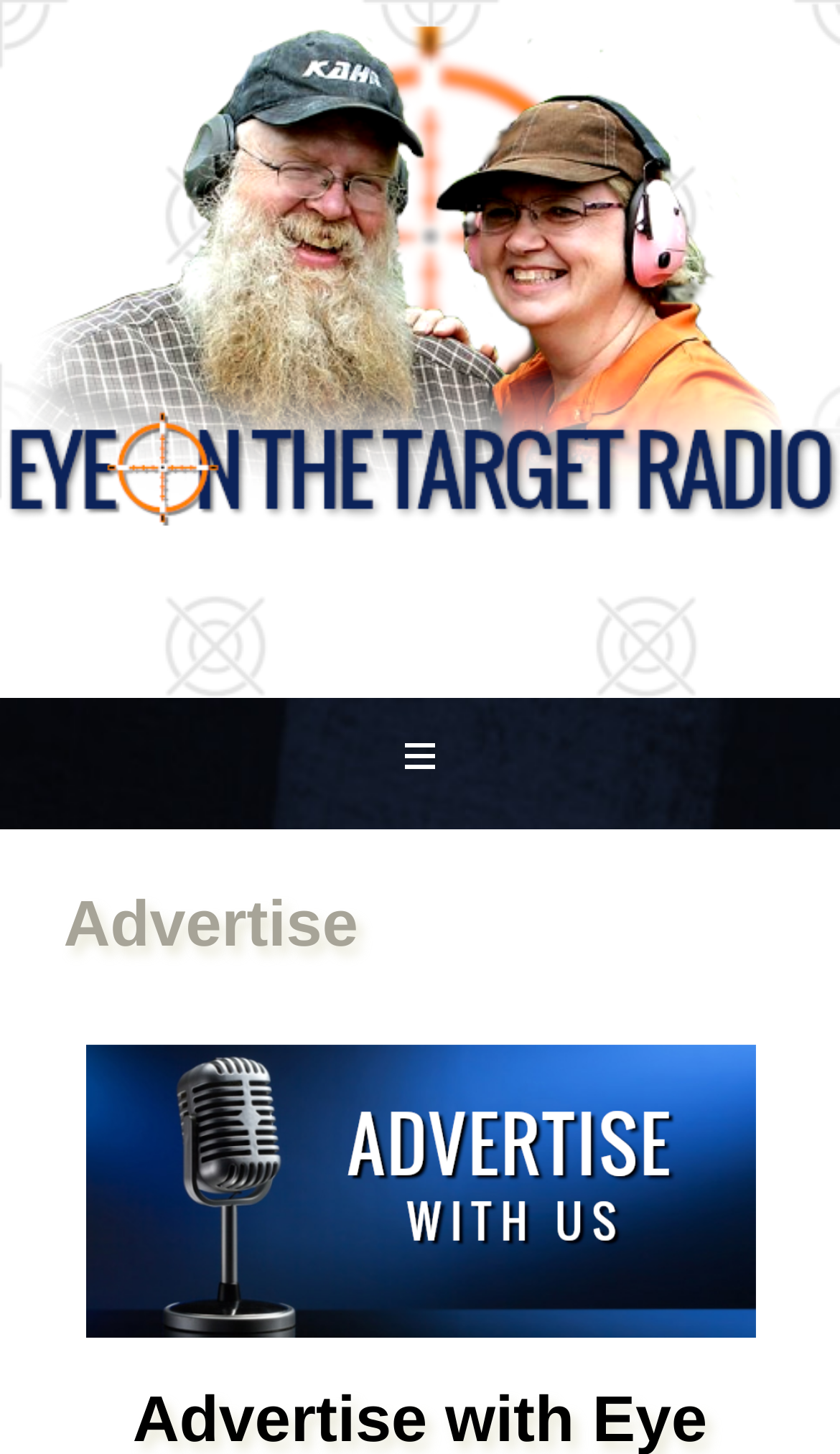Using the webpage screenshot, locate the HTML element that fits the following description and provide its bounding box: "Eye on the Target Radio".

[0.0, 0.015, 1.0, 0.459]